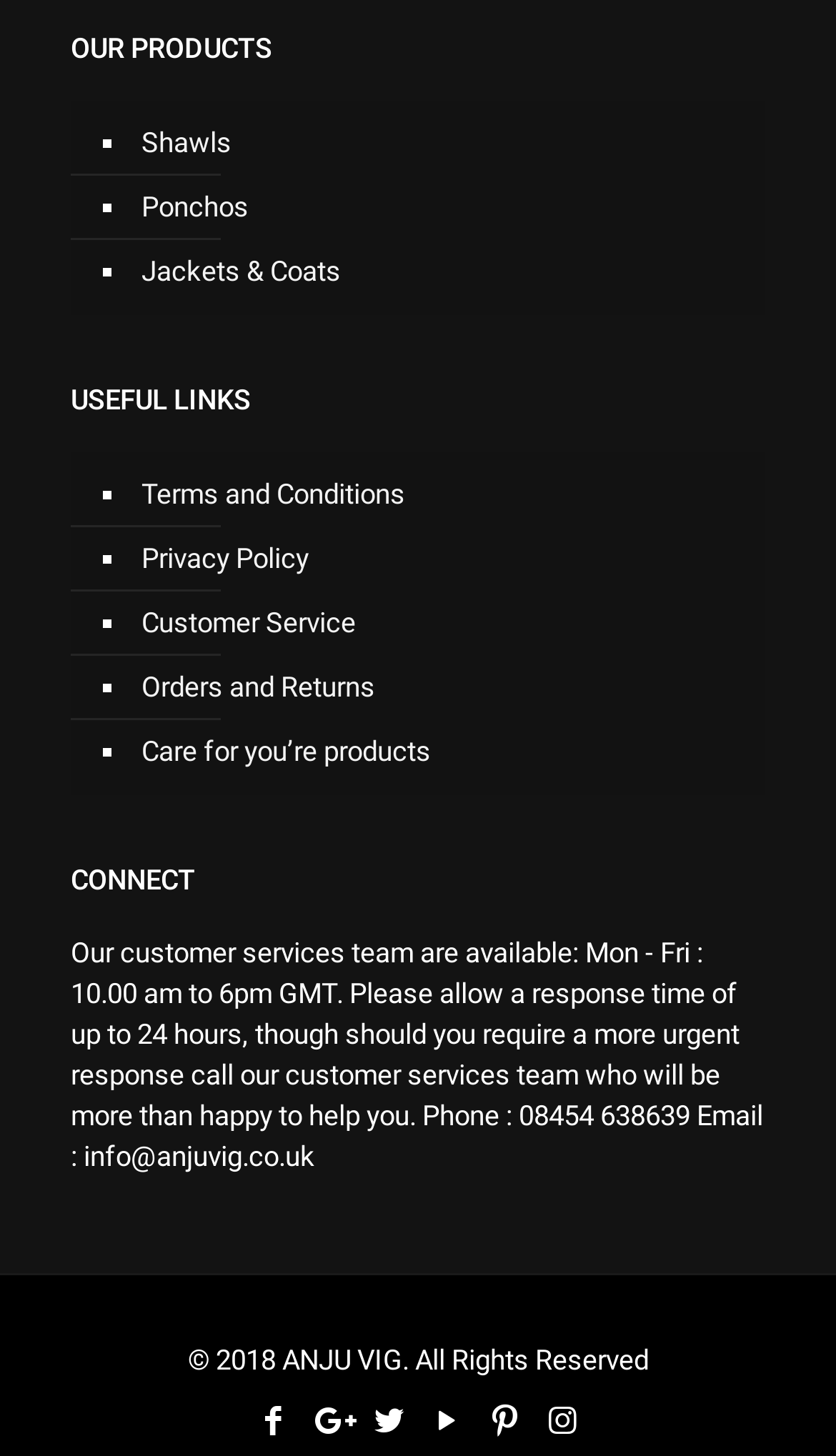Identify the bounding box coordinates for the element you need to click to achieve the following task: "Follow on Facebook". The coordinates must be four float values ranging from 0 to 1, formatted as [left, top, right, bottom].

[0.3, 0.963, 0.354, 0.989]